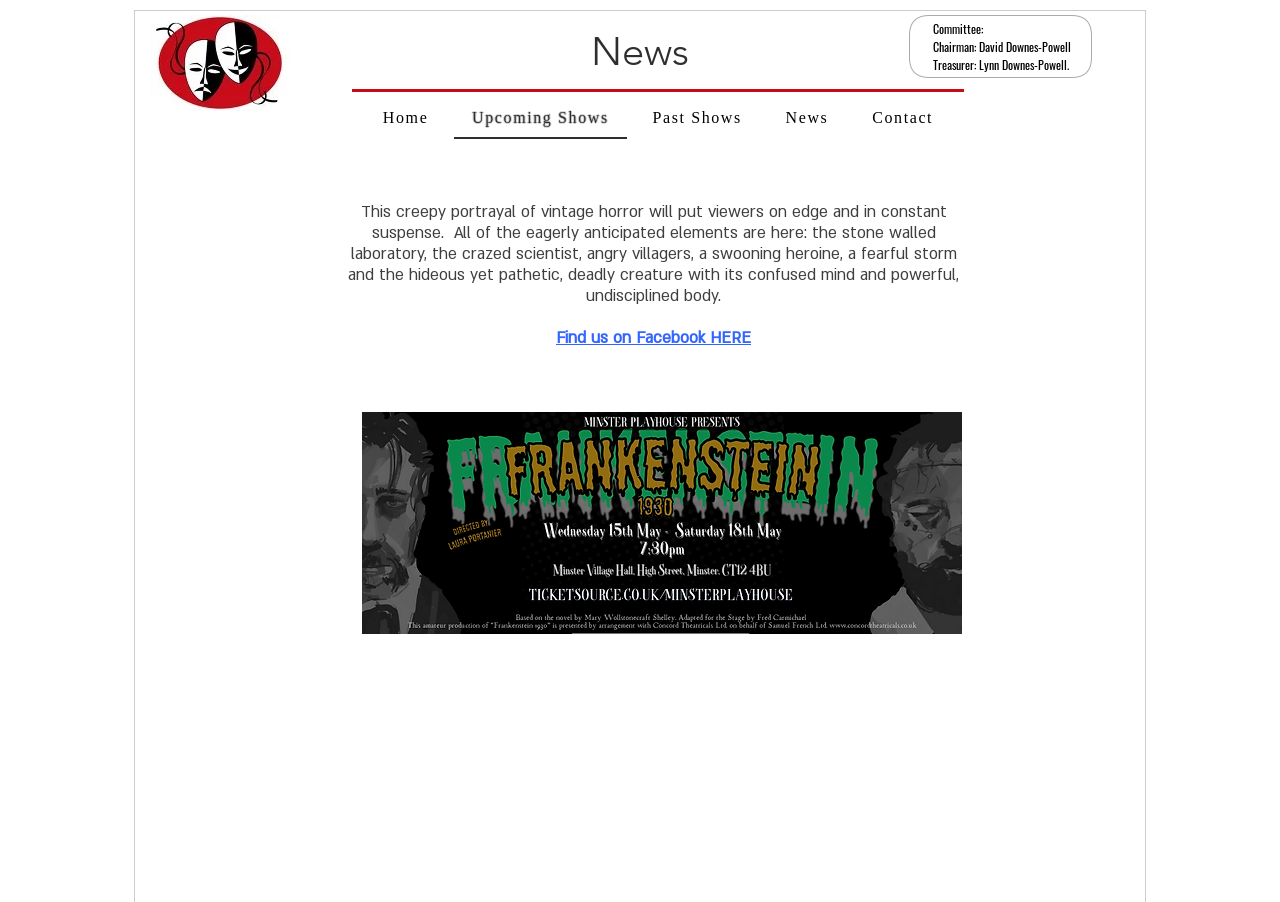Carefully examine the image and provide an in-depth answer to the question: Where can users find more information about the theater?

The webpage provides a link 'Find us on Facebook HERE' which suggests that users can find more information about the theater on their Facebook page.